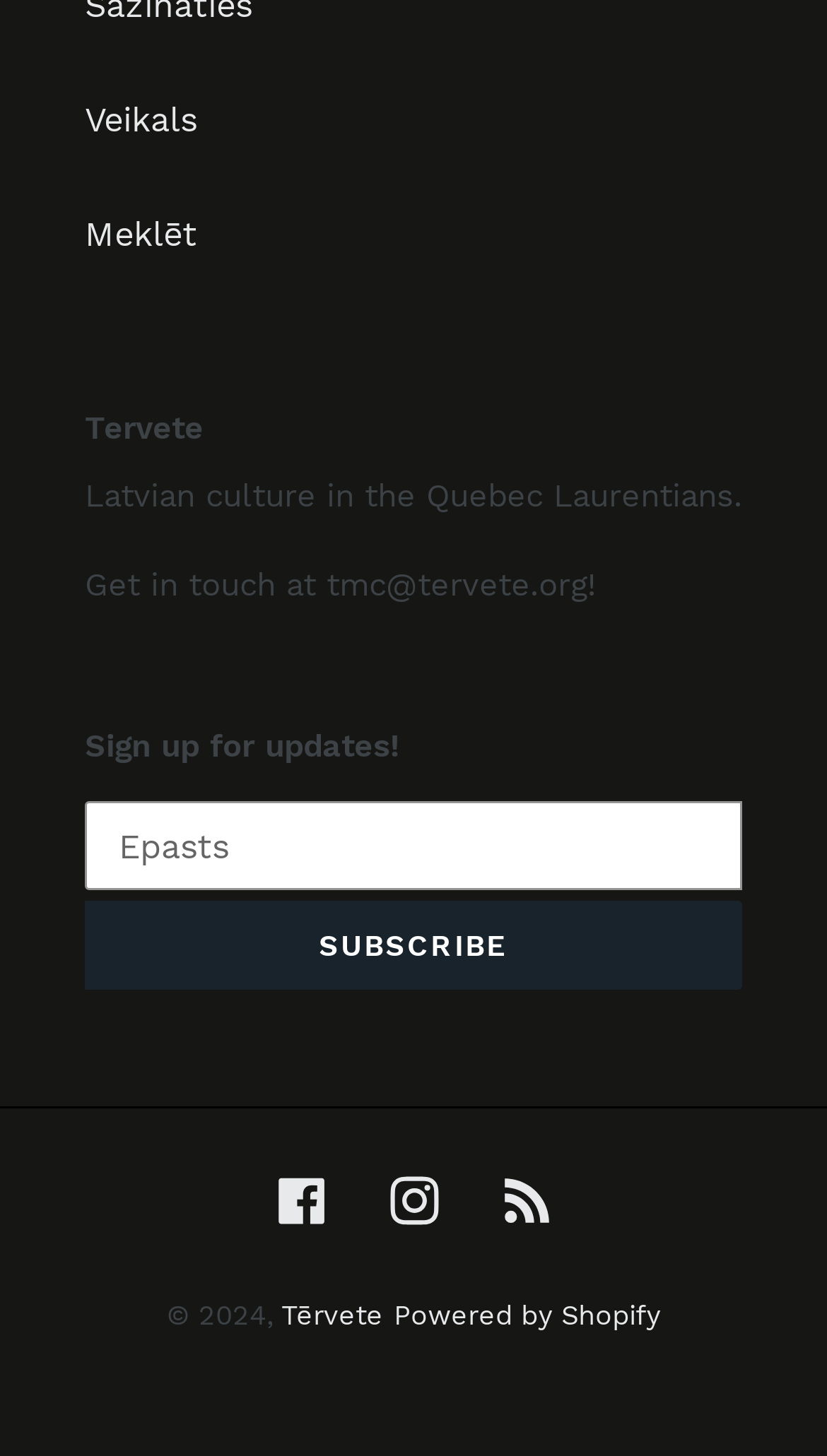Based on the image, give a detailed response to the question: What is the year of copyright?

The year of copyright can be found in the StaticText element with the text '© 2024,' at the bottom of the webpage.